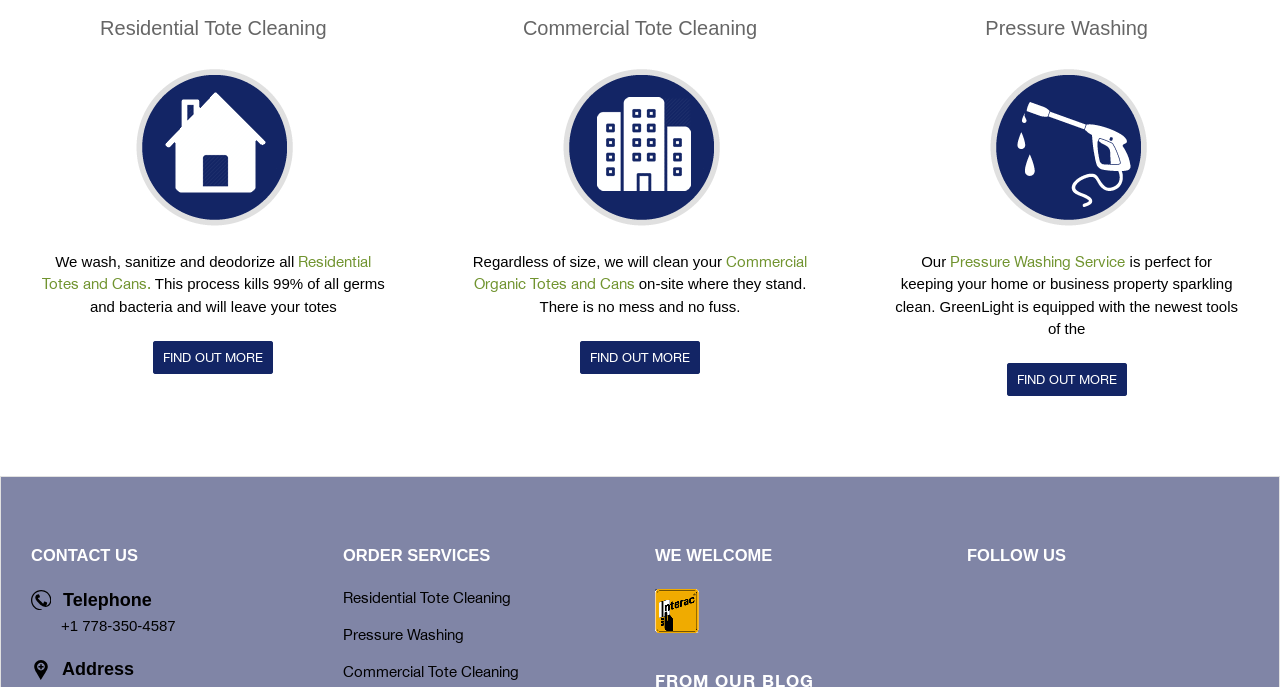Specify the bounding box coordinates for the region that must be clicked to perform the given instruction: "Call the company".

[0.024, 0.859, 0.245, 0.93]